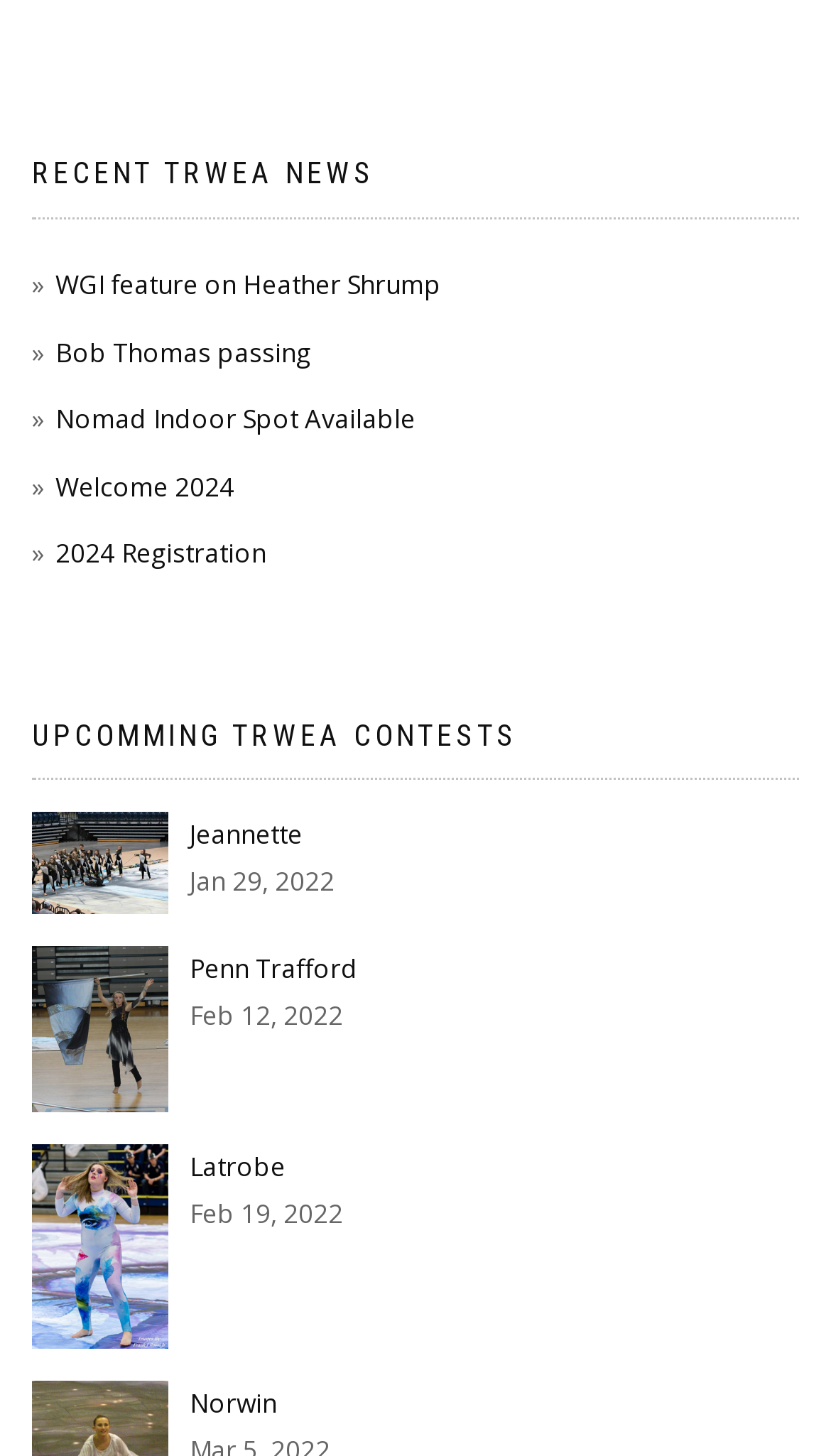Please identify the bounding box coordinates of the region to click in order to complete the task: "Check Nomad Indoor Spot Availability". The coordinates must be four float numbers between 0 and 1, specified as [left, top, right, bottom].

[0.038, 0.275, 0.5, 0.3]